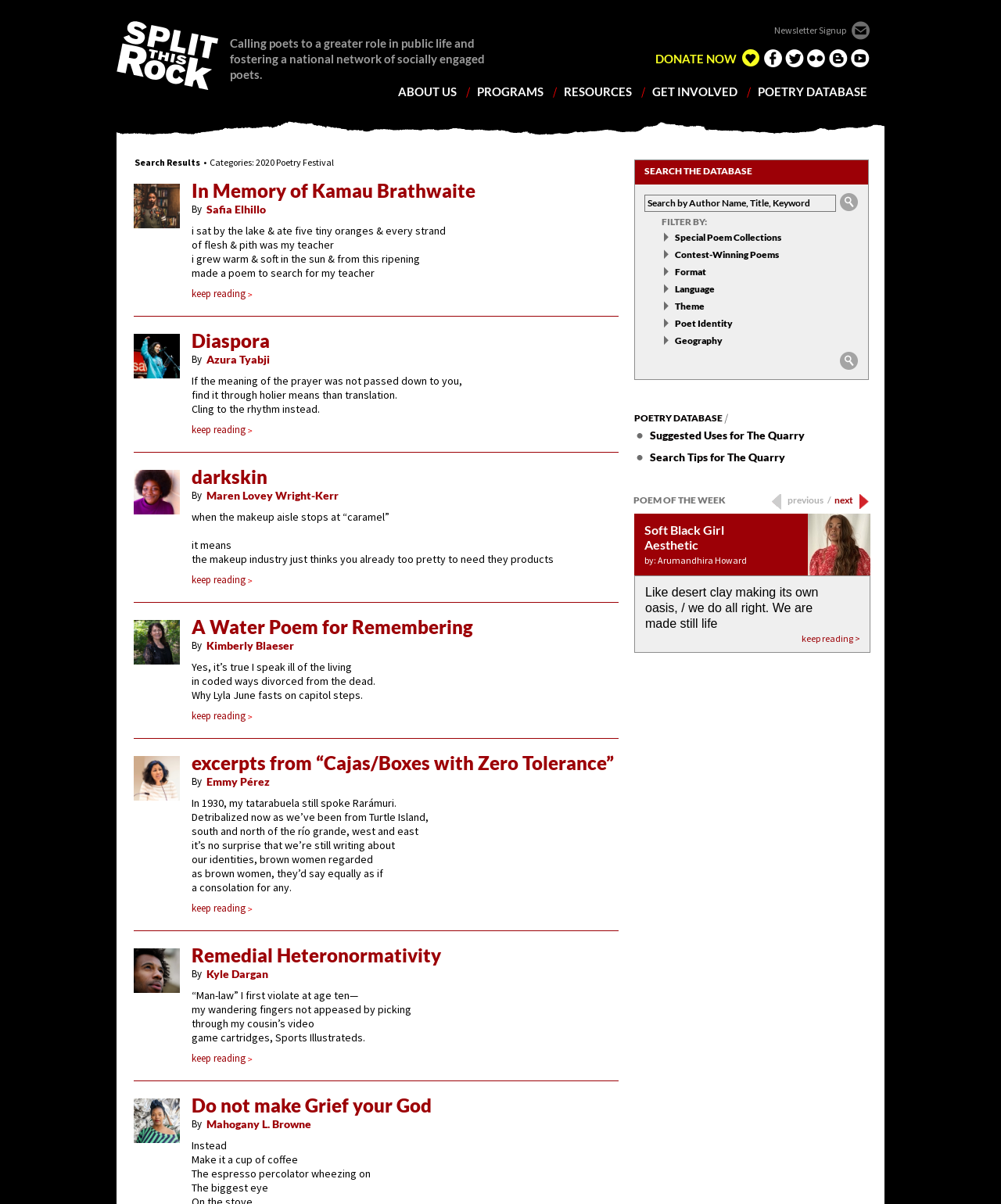Answer briefly with one word or phrase:
What is the name of the organization?

Split This Rock